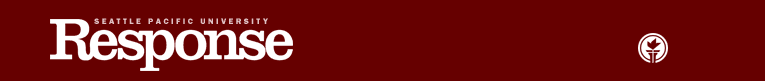Convey a detailed narrative of what is depicted in the image.

This image showcases the header for "Response," the magazine of Seattle Pacific University. The layout features the university's name prominently displayed at the top, with "Response" written in a bold, elegant font, highlighting the magazine's title. The color scheme consists of deep red and white, creating a striking contrast that draws the reader's attention. To the right, there is a circular emblem, likely representing the university, which adds a cohesive branding element to the design. This header sets the tone for the publication, emphasizing its connection to the university and inviting readers into its contents.